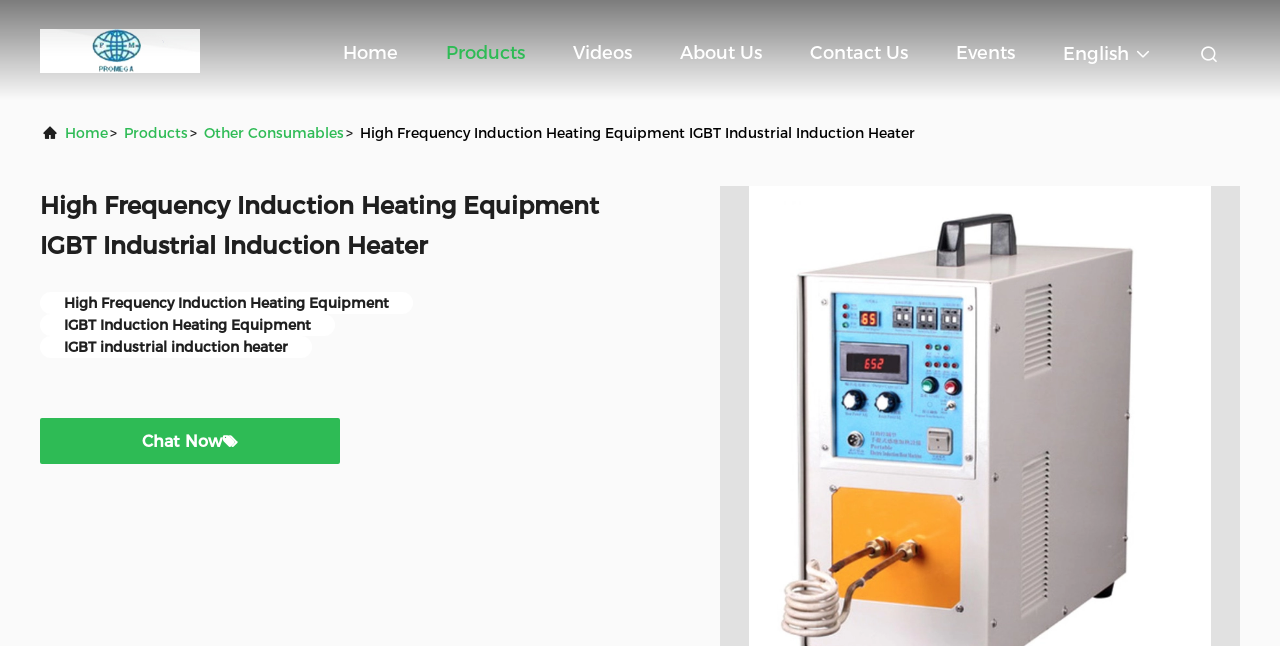Can you find the bounding box coordinates for the element that needs to be clicked to execute this instruction: "View videos"? The coordinates should be given as four float numbers between 0 and 1, i.e., [left, top, right, bottom].

[0.448, 0.035, 0.494, 0.128]